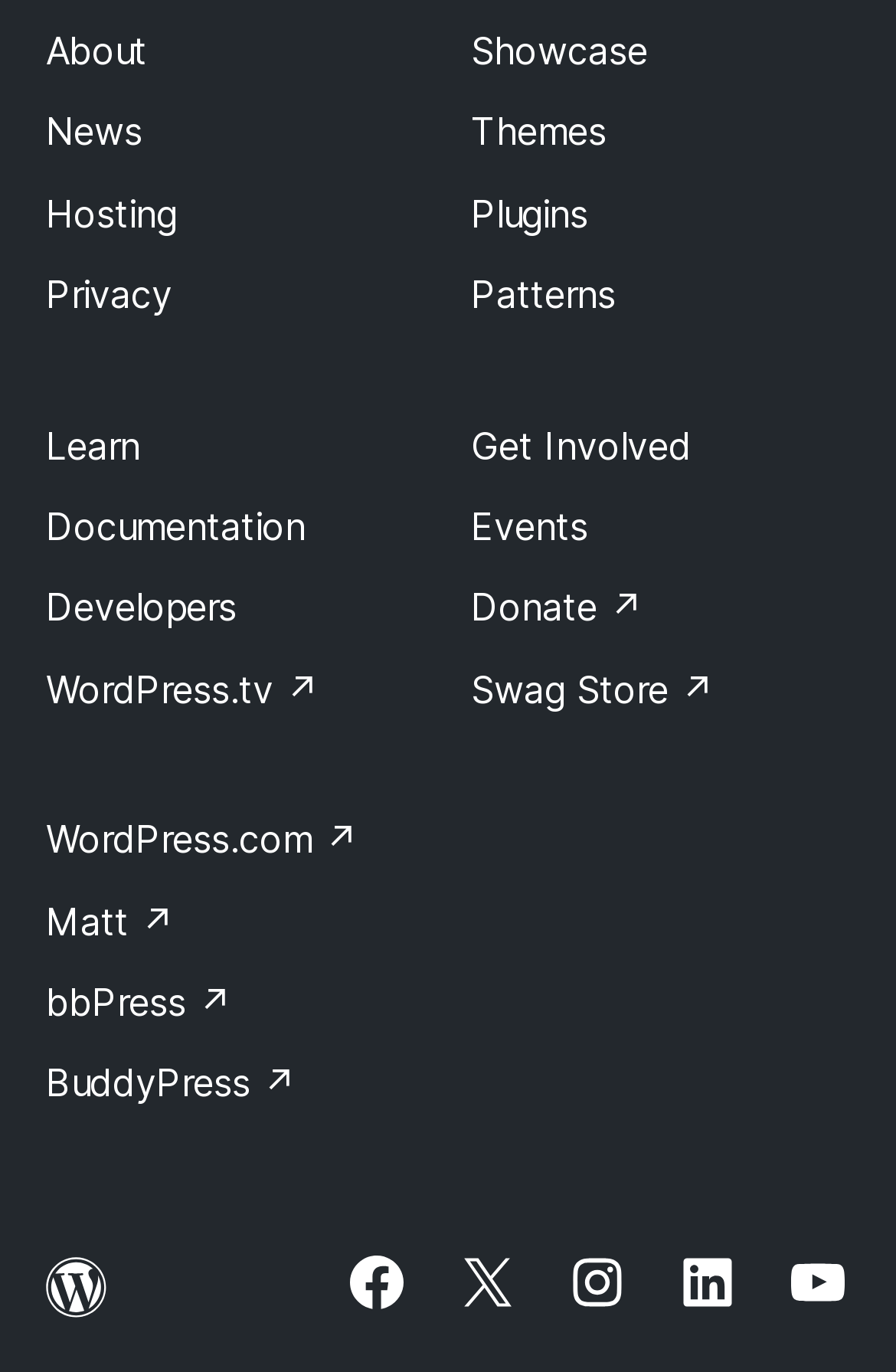What is the last link in the footer? Look at the image and give a one-word or short phrase answer.

YouTube channel